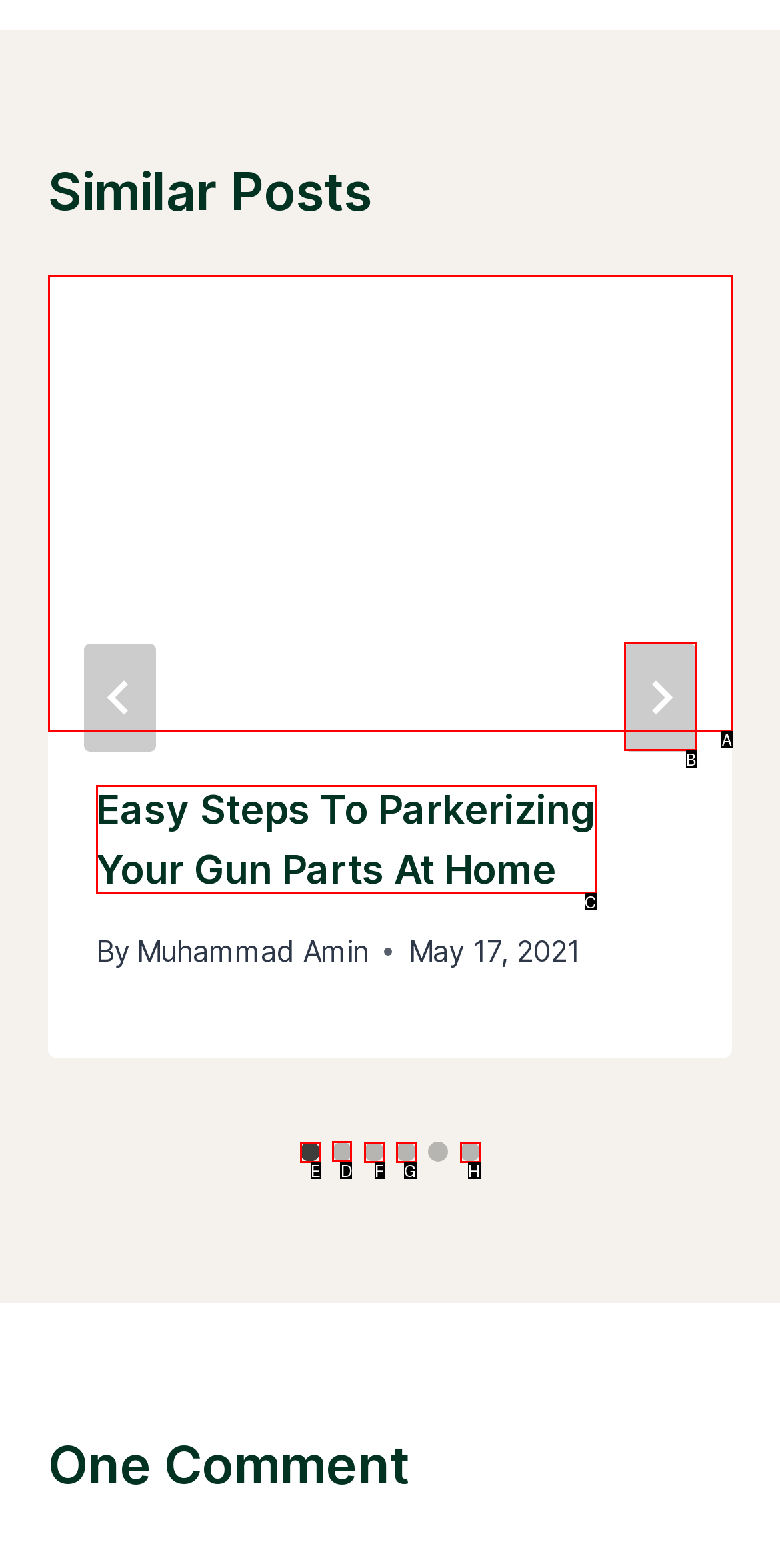Select the appropriate letter to fulfill the given instruction: Select slide 2
Provide the letter of the correct option directly.

D